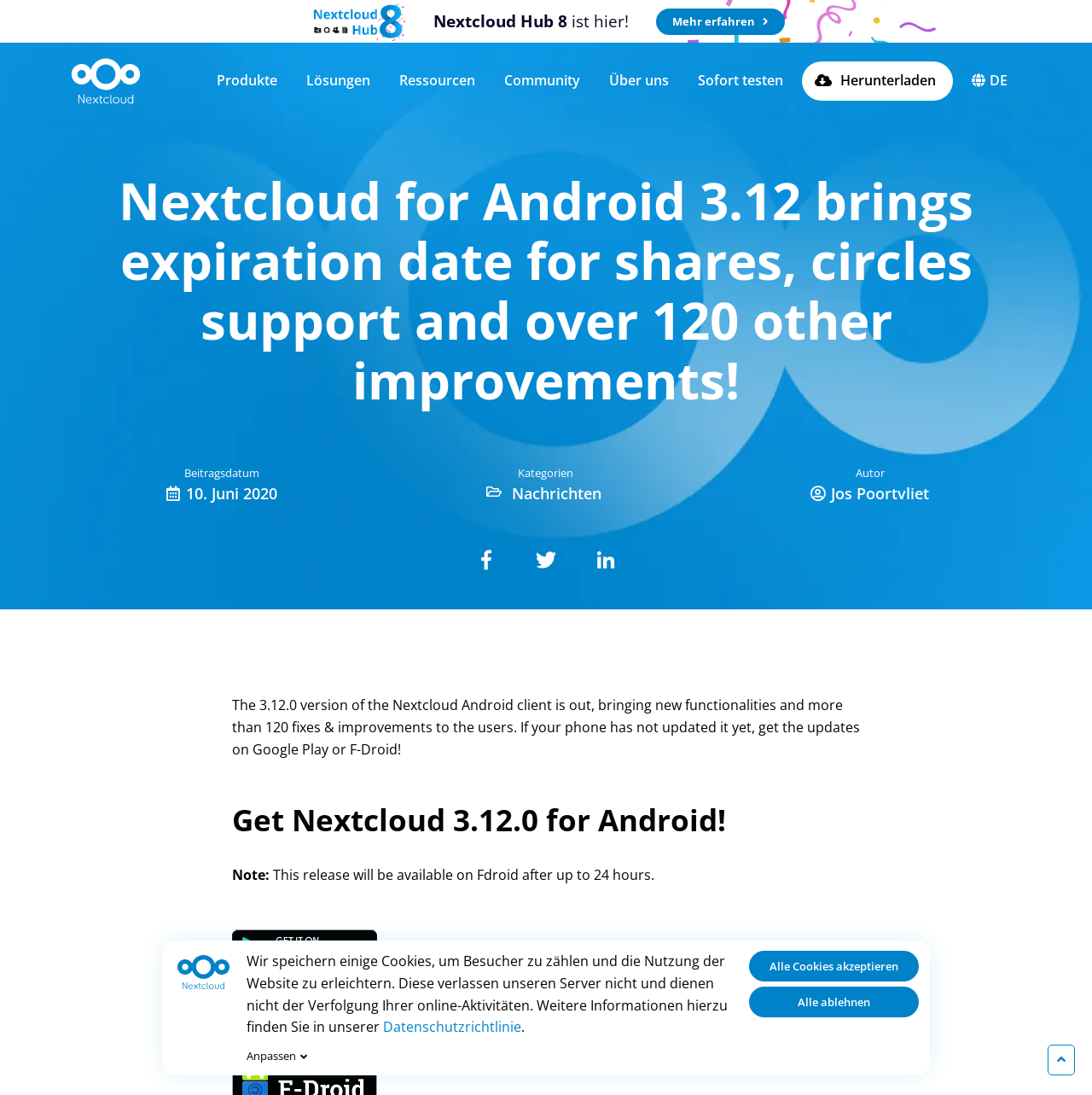Provide the bounding box coordinates of the section that needs to be clicked to accomplish the following instruction: "Click on Nextcloud Hub 8."

[0.281, 0.002, 0.372, 0.037]